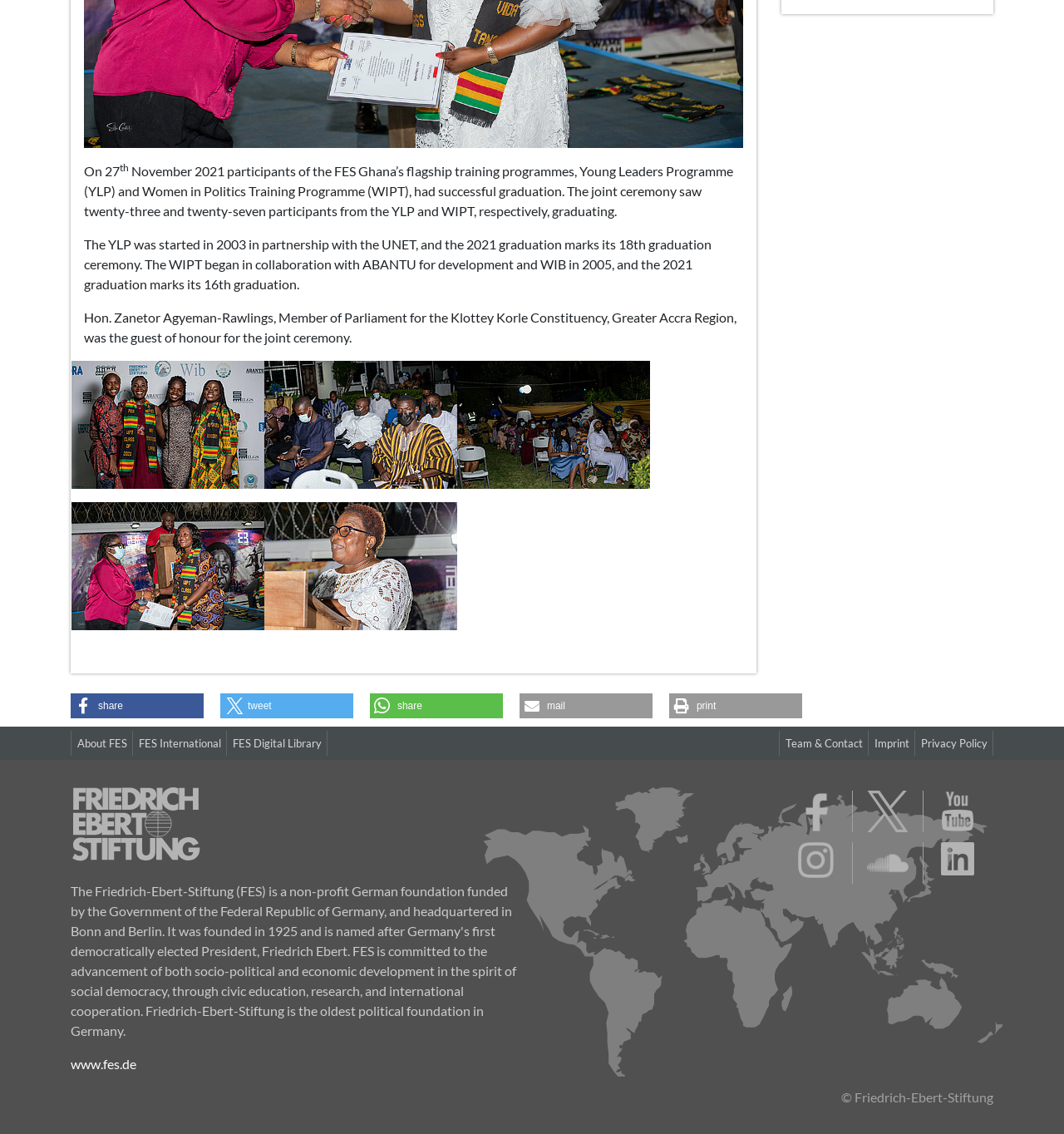Find the coordinates for the bounding box of the element with this description: "FES Digital Library".

[0.218, 0.65, 0.302, 0.662]